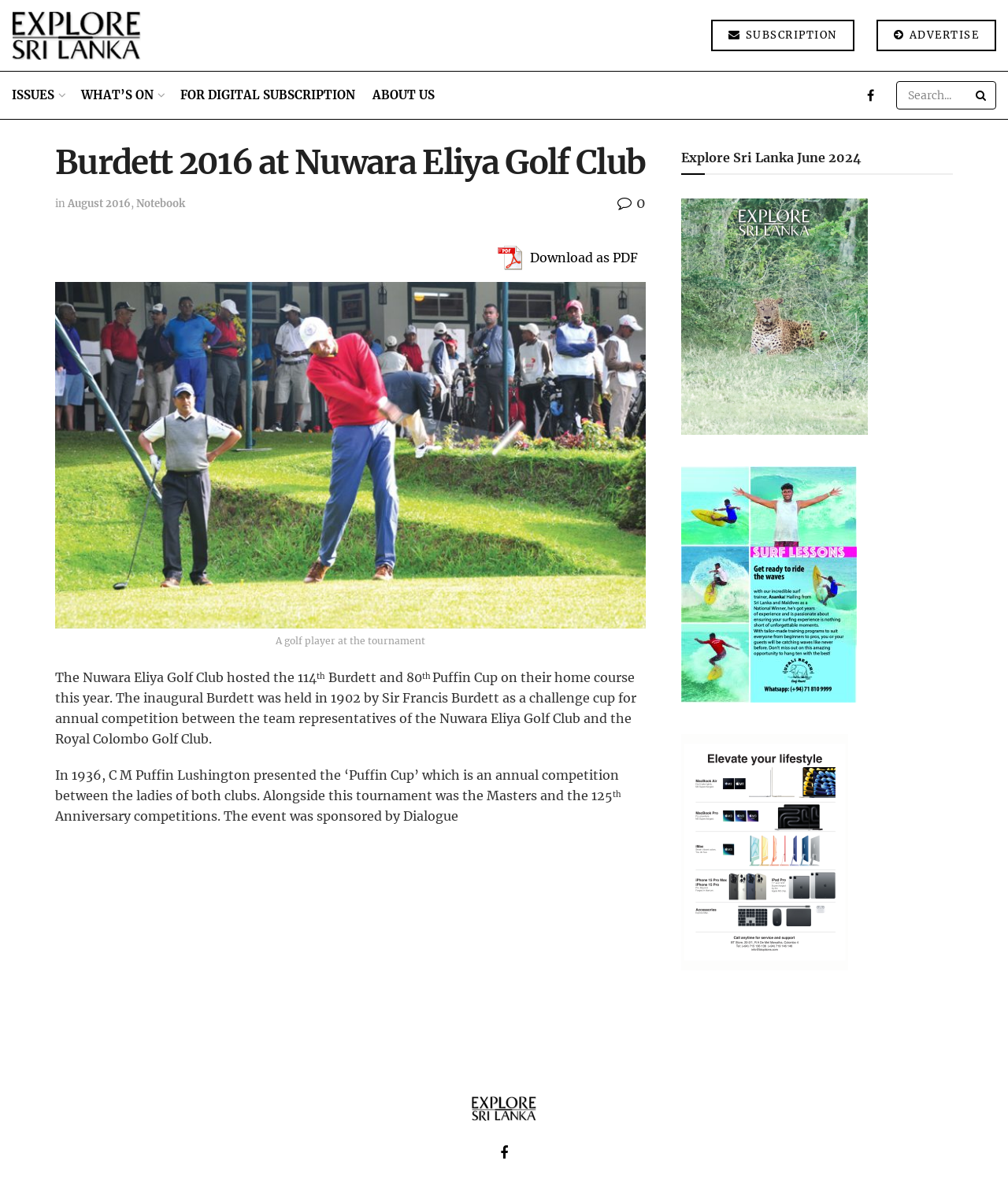What is the name of the publication or website?
Relying on the image, give a concise answer in one word or a brief phrase.

Explore Sri Lanka